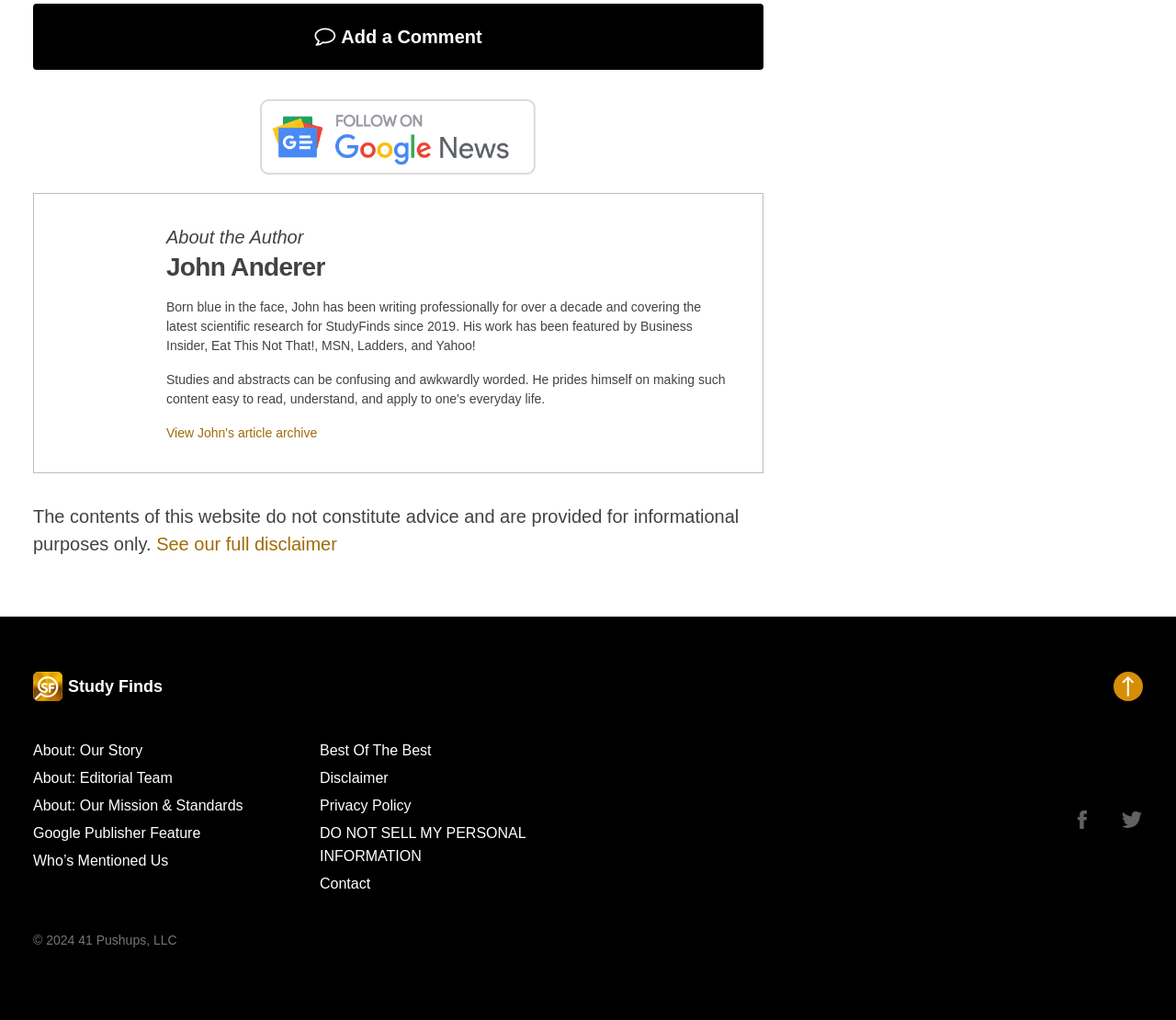Could you highlight the region that needs to be clicked to execute the instruction: "View John's article archive"?

[0.141, 0.417, 0.27, 0.432]